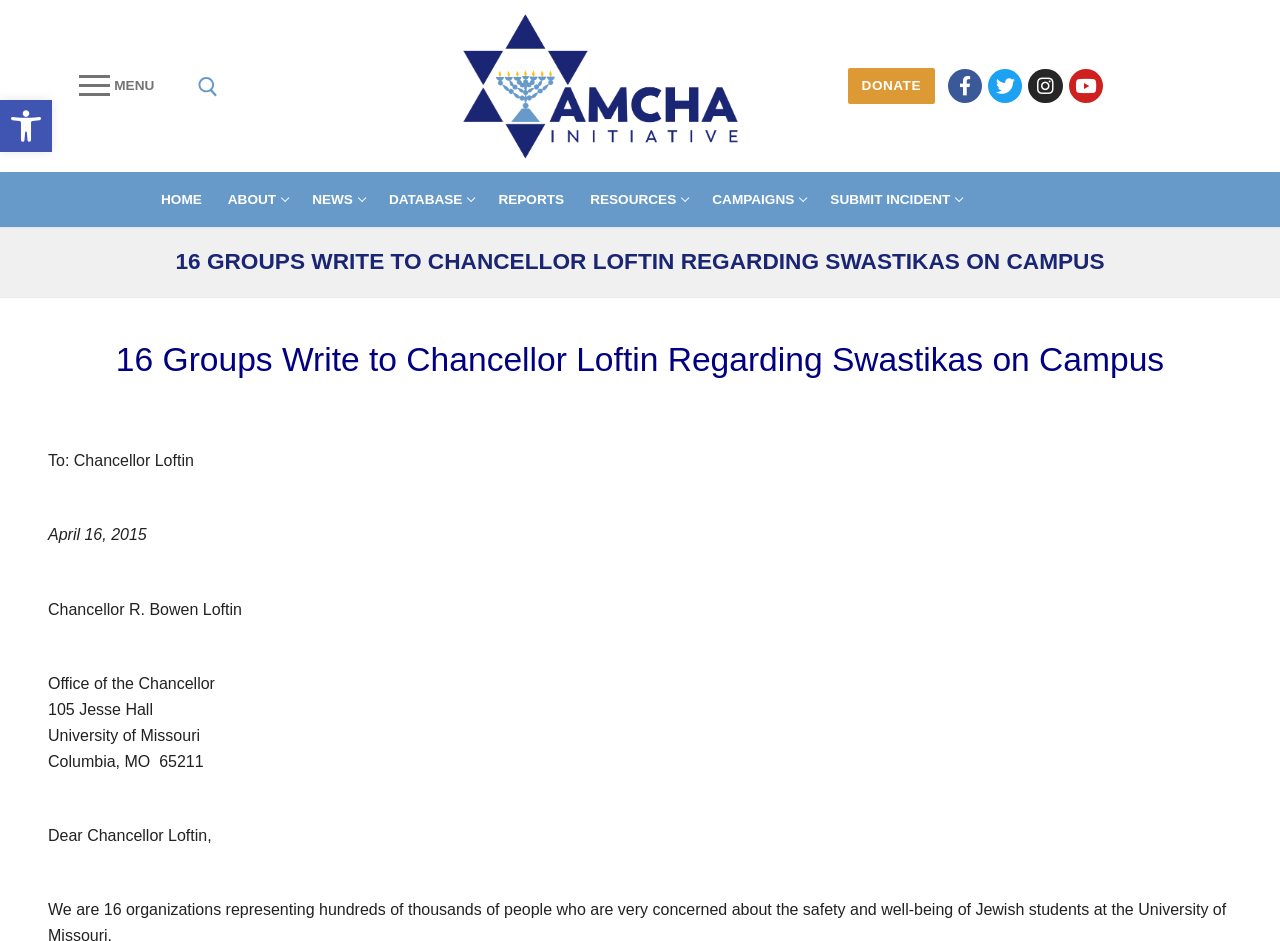Can you pinpoint the bounding box coordinates for the clickable element required for this instruction: "Donate to AMCHA Initiative"? The coordinates should be four float numbers between 0 and 1, i.e., [left, top, right, bottom].

[0.662, 0.072, 0.73, 0.111]